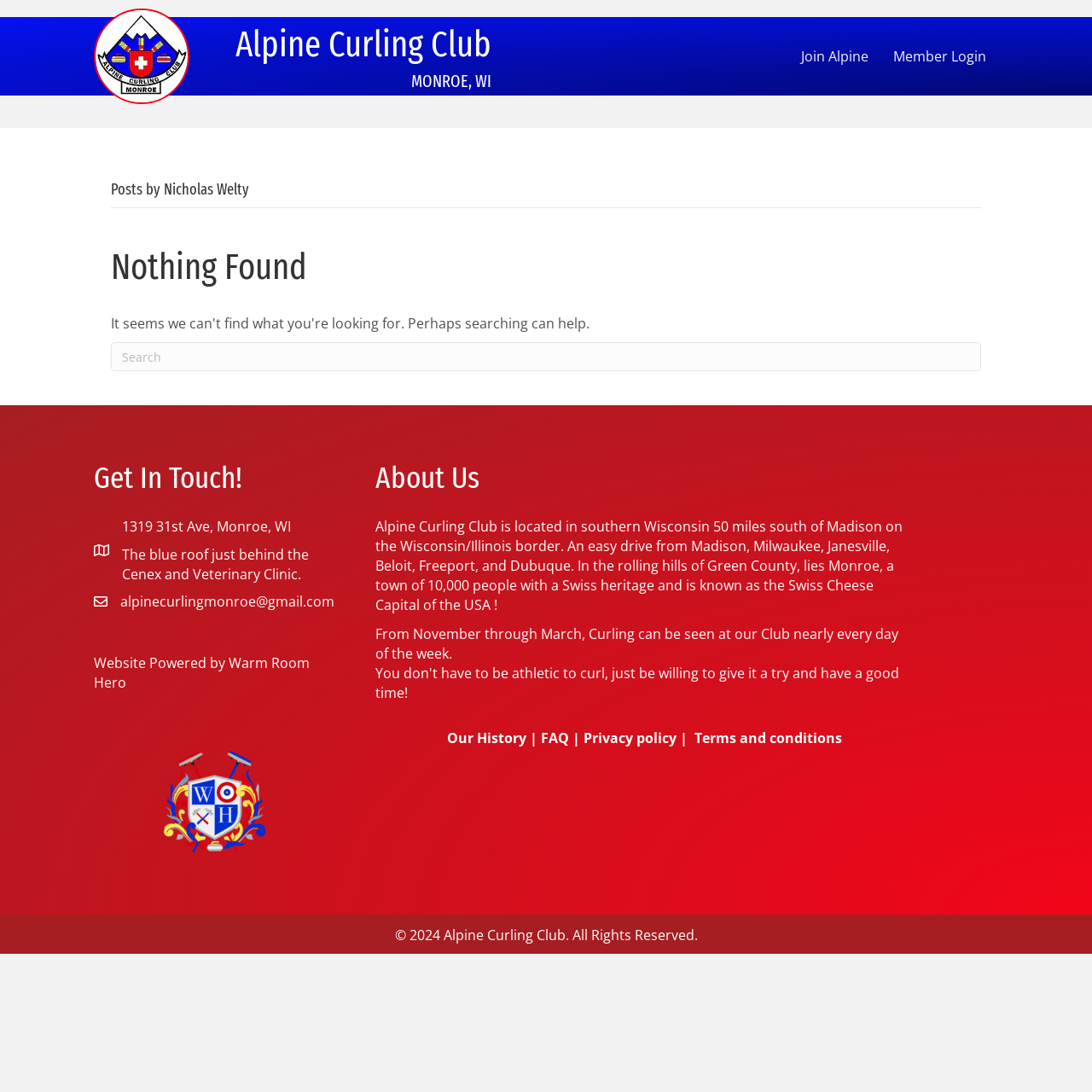Please give a succinct answer to the question in one word or phrase:
What is the purpose of the search box?

To search